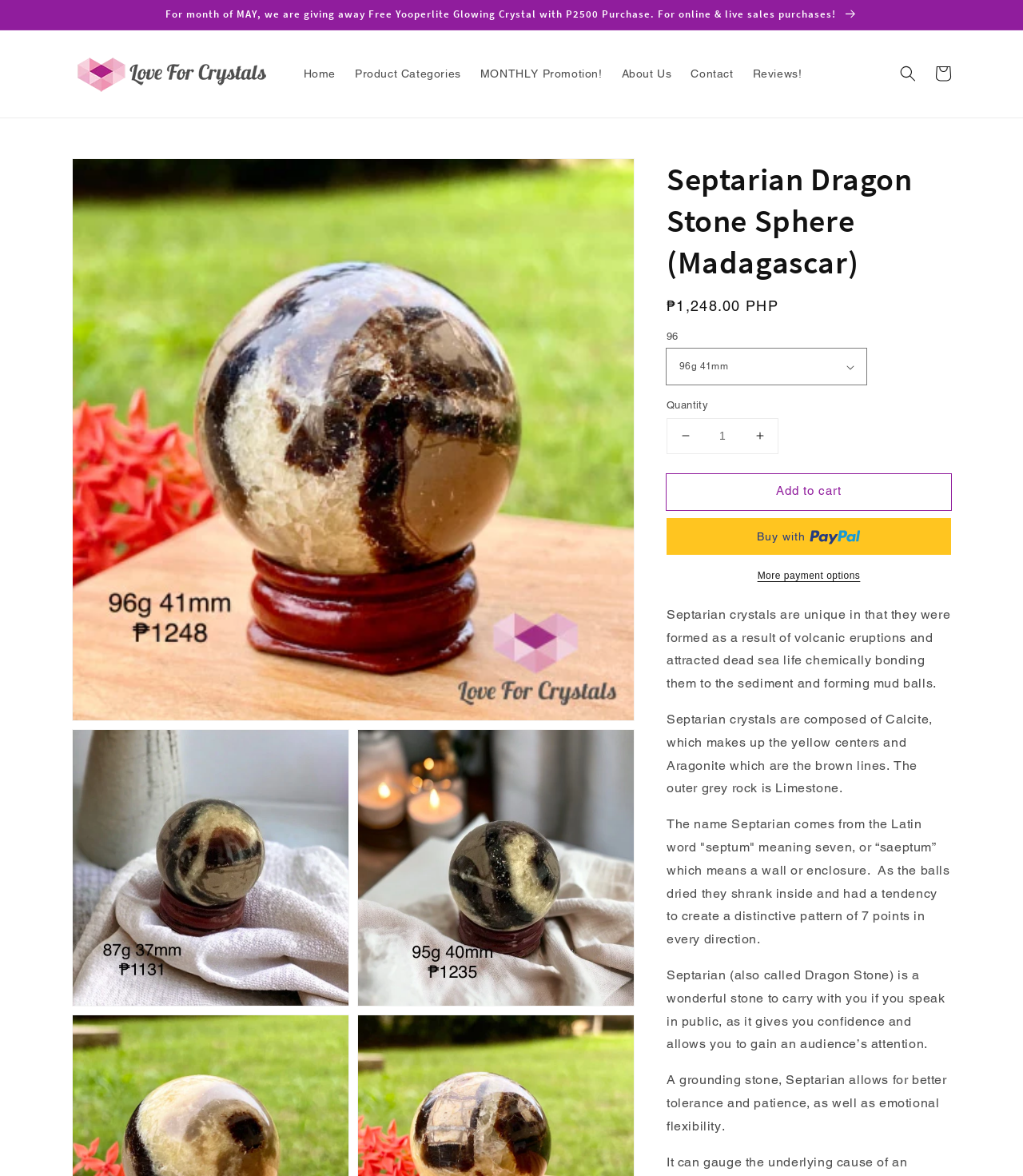Answer briefly with one word or phrase:
What is the composition of Septarian crystals?

Calcite, Aragonite, and Limestone